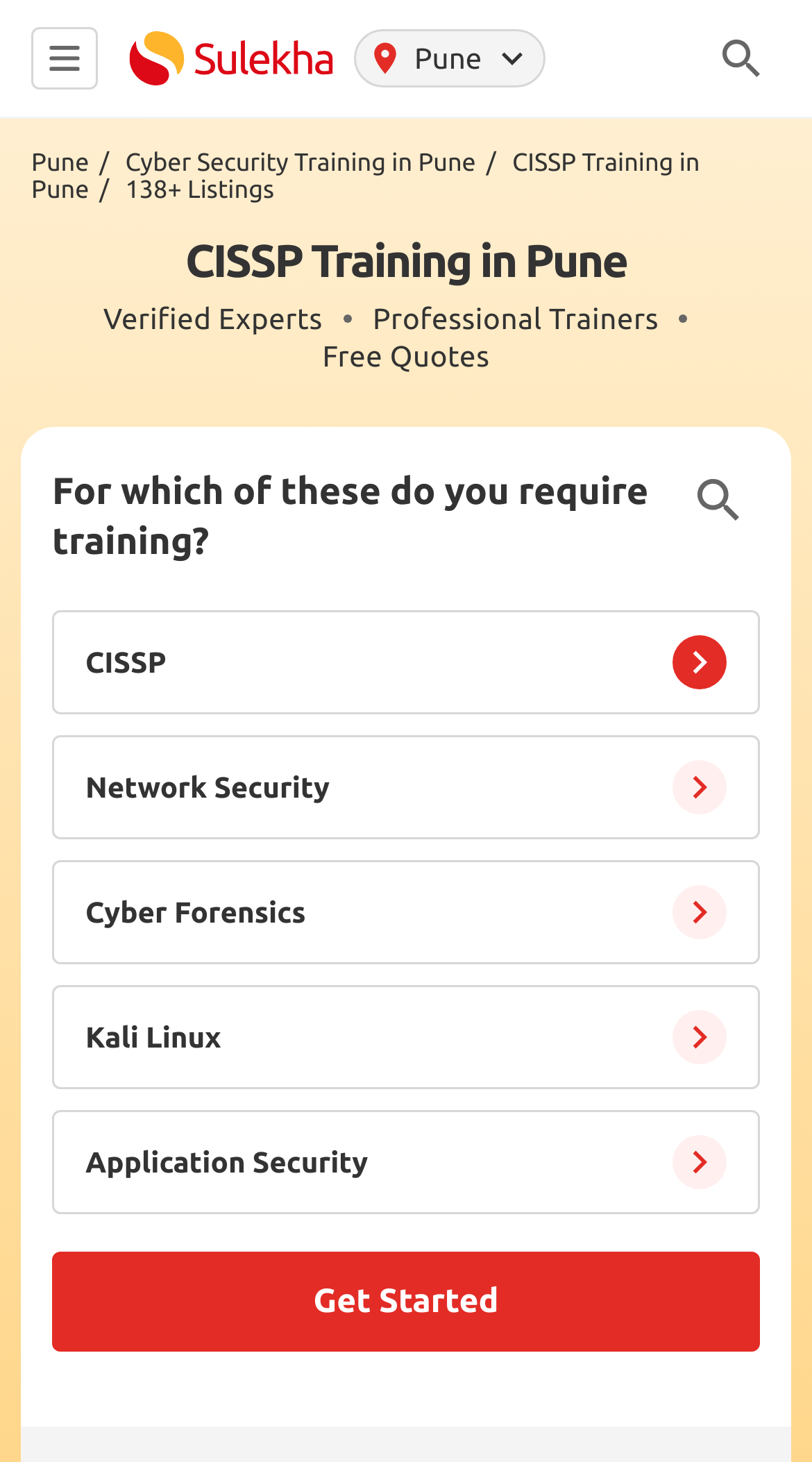What is the default selected training option?
Refer to the image and give a detailed answer to the question.

I found the answer by looking at the radio button elements and found that the 'CISSP' radio button is checked, indicating that it is the default selected training option.